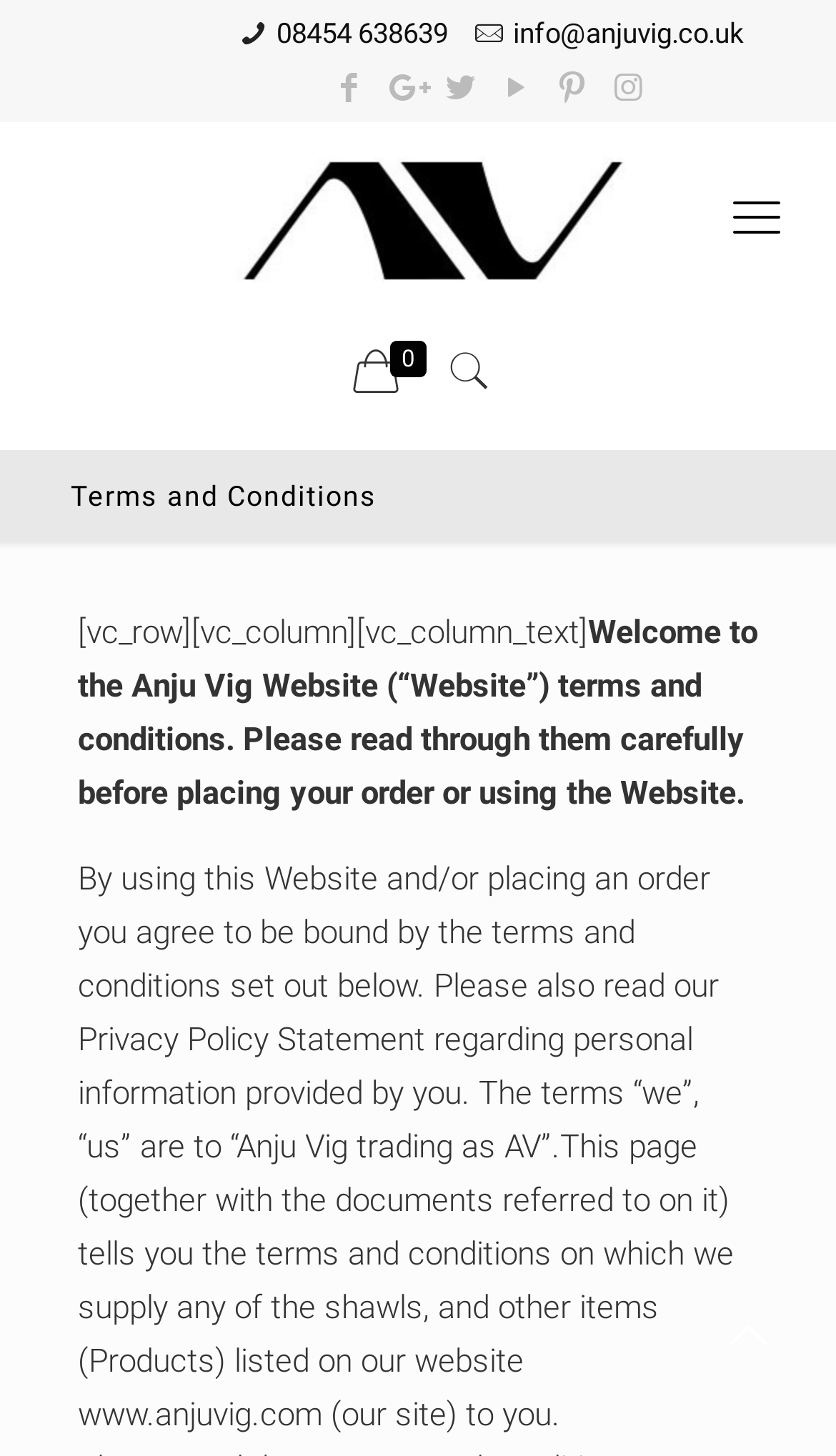Please identify the bounding box coordinates of the clickable region that I should interact with to perform the following instruction: "Call the phone number". The coordinates should be expressed as four float numbers between 0 and 1, i.e., [left, top, right, bottom].

[0.331, 0.012, 0.536, 0.034]